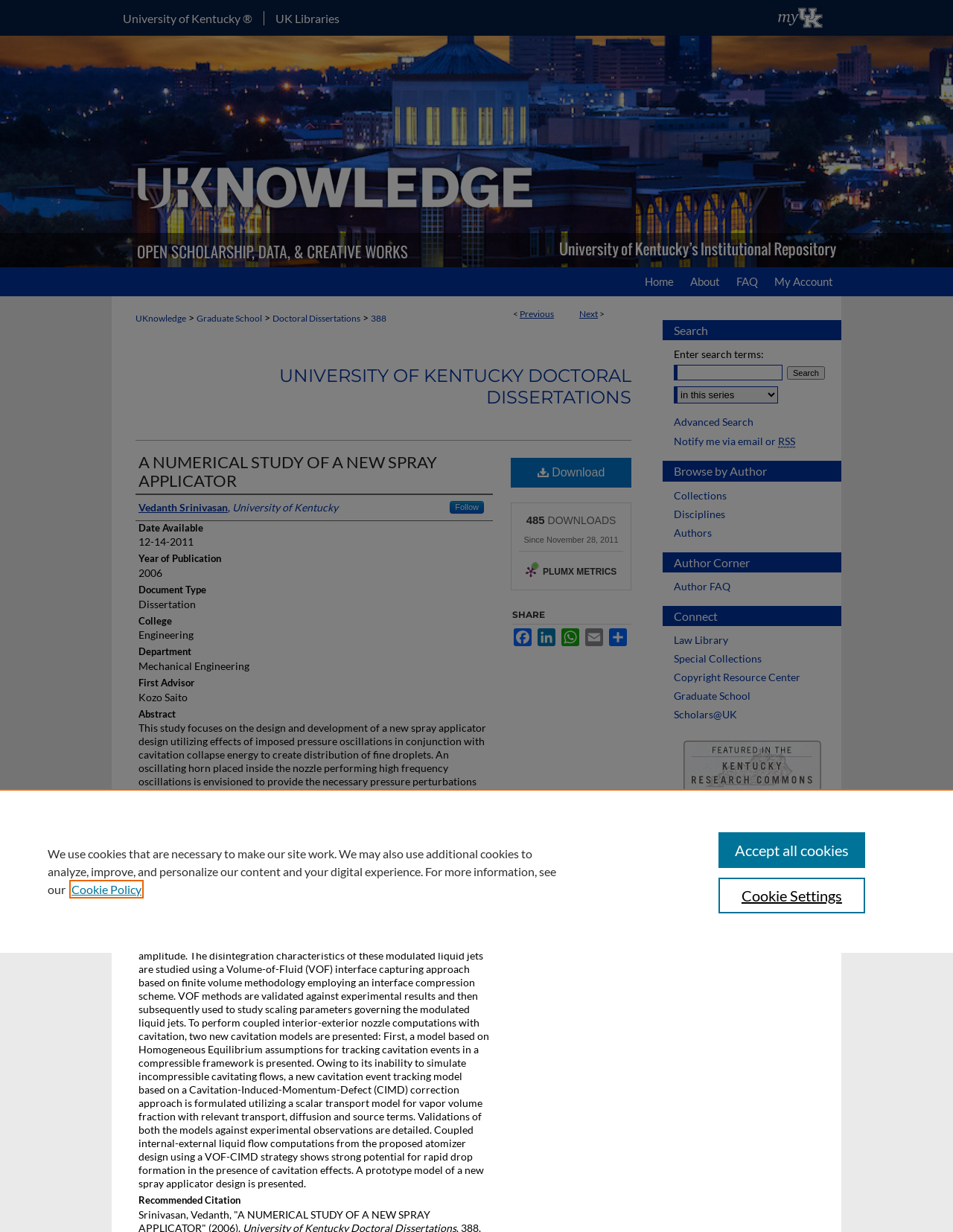Answer succinctly with a single word or phrase:
What is the title of the dissertation?

A NUMERICAL STUDY OF A NEW SPRAY APPLICATOR